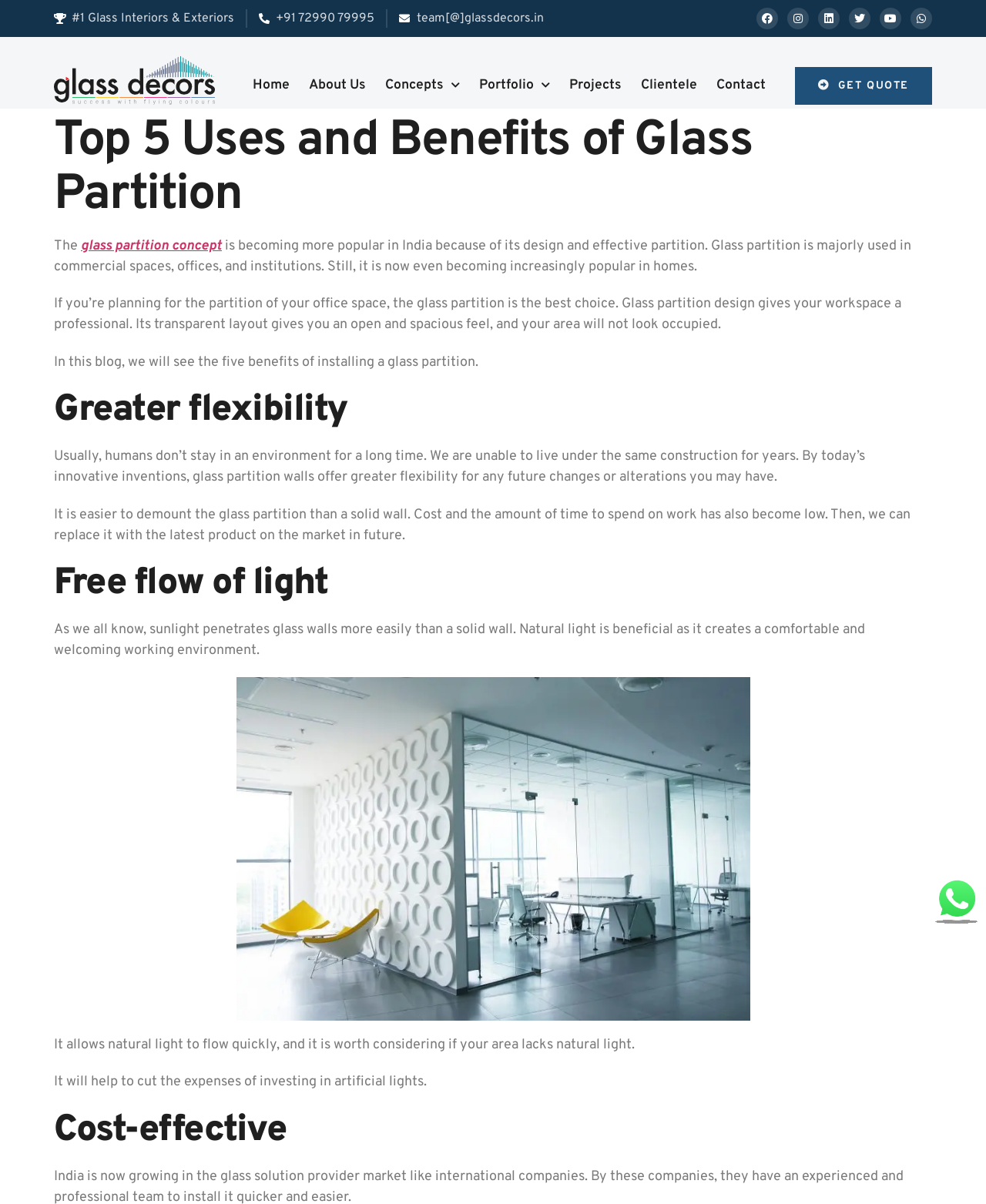Locate the bounding box coordinates of the clickable area to execute the instruction: "Contact through Whatsapp". Provide the coordinates as four float numbers between 0 and 1, represented as [left, top, right, bottom].

[0.923, 0.006, 0.945, 0.024]